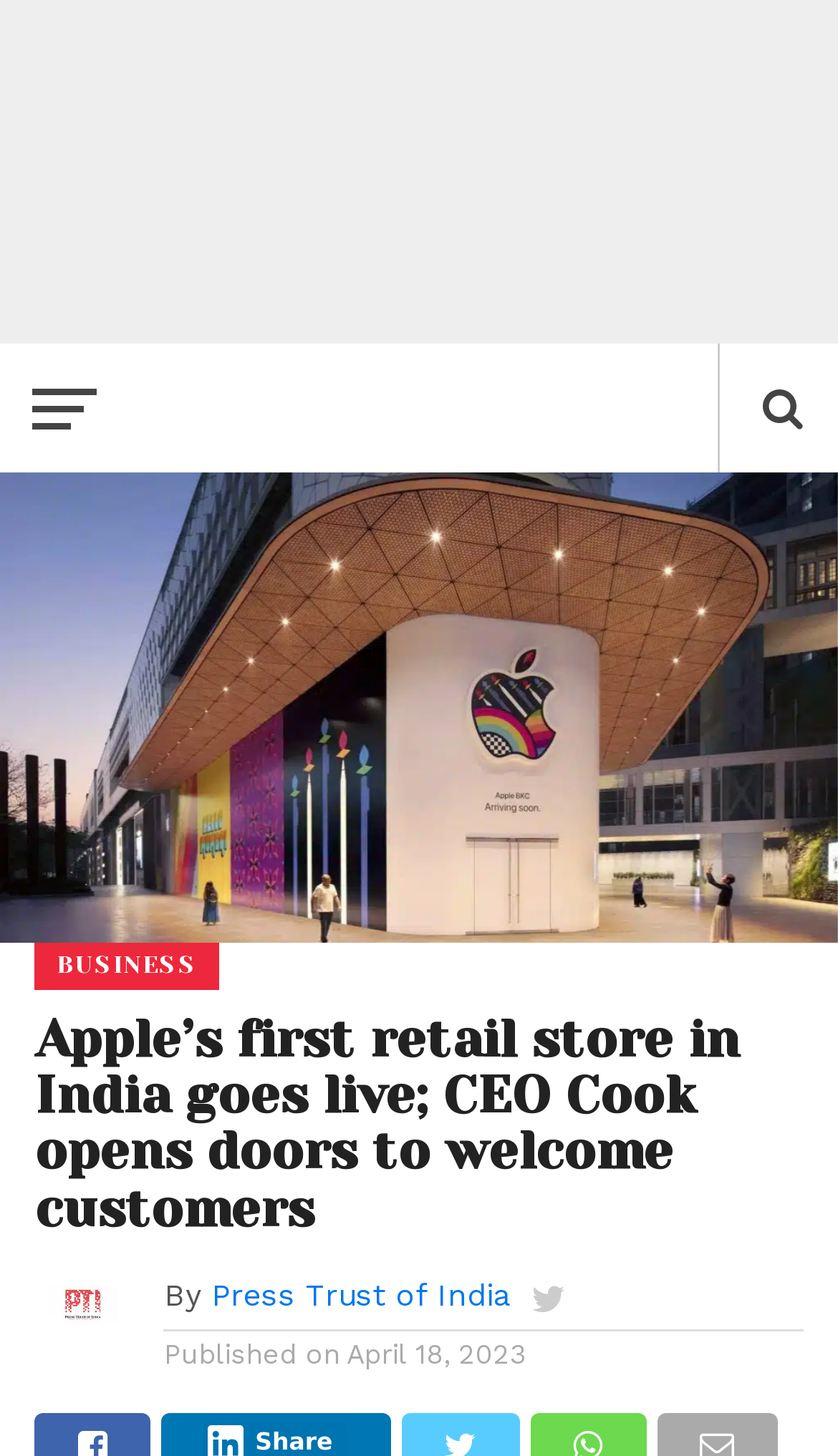Bounding box coordinates are specified in the format (top-left x, top-left y, bottom-right x, bottom-right y). All values are floating point numbers bounded between 0 and 1. Please provide the bounding box coordinate of the region this sentence describes: alt="The Plunge Daily"

[0.167, 0.295, 0.731, 0.323]